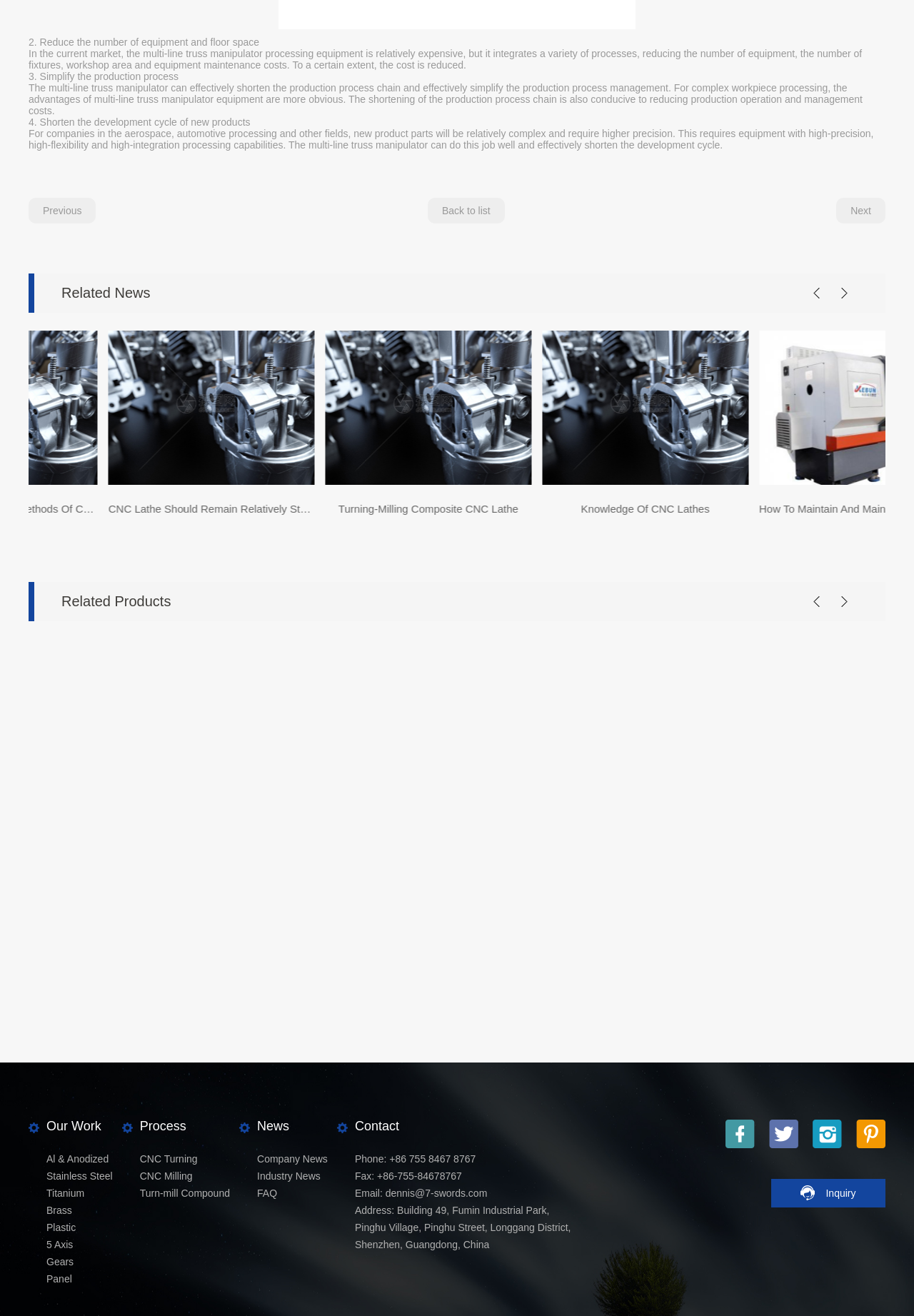Extract the bounding box coordinates of the UI element described by: "alt="Twitter"". The coordinates should include four float numbers ranging from 0 to 1, e.g., [left, top, right, bottom].

[0.841, 0.851, 0.873, 0.874]